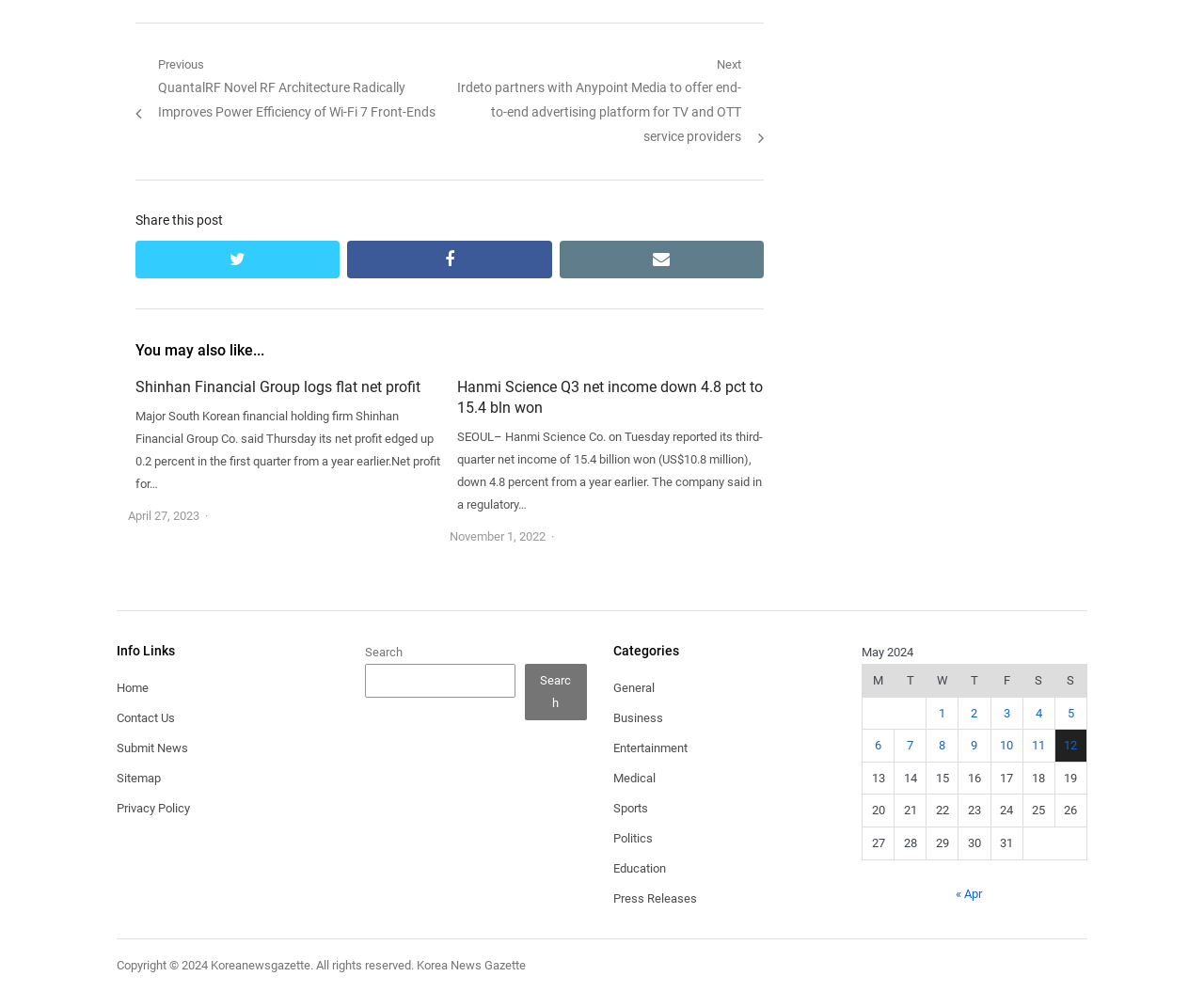Please identify the bounding box coordinates of the element's region that I should click in order to complete the following instruction: "Click on the 'Previous post' link". The bounding box coordinates consist of four float numbers between 0 and 1, i.e., [left, top, right, bottom].

[0.112, 0.054, 0.373, 0.126]